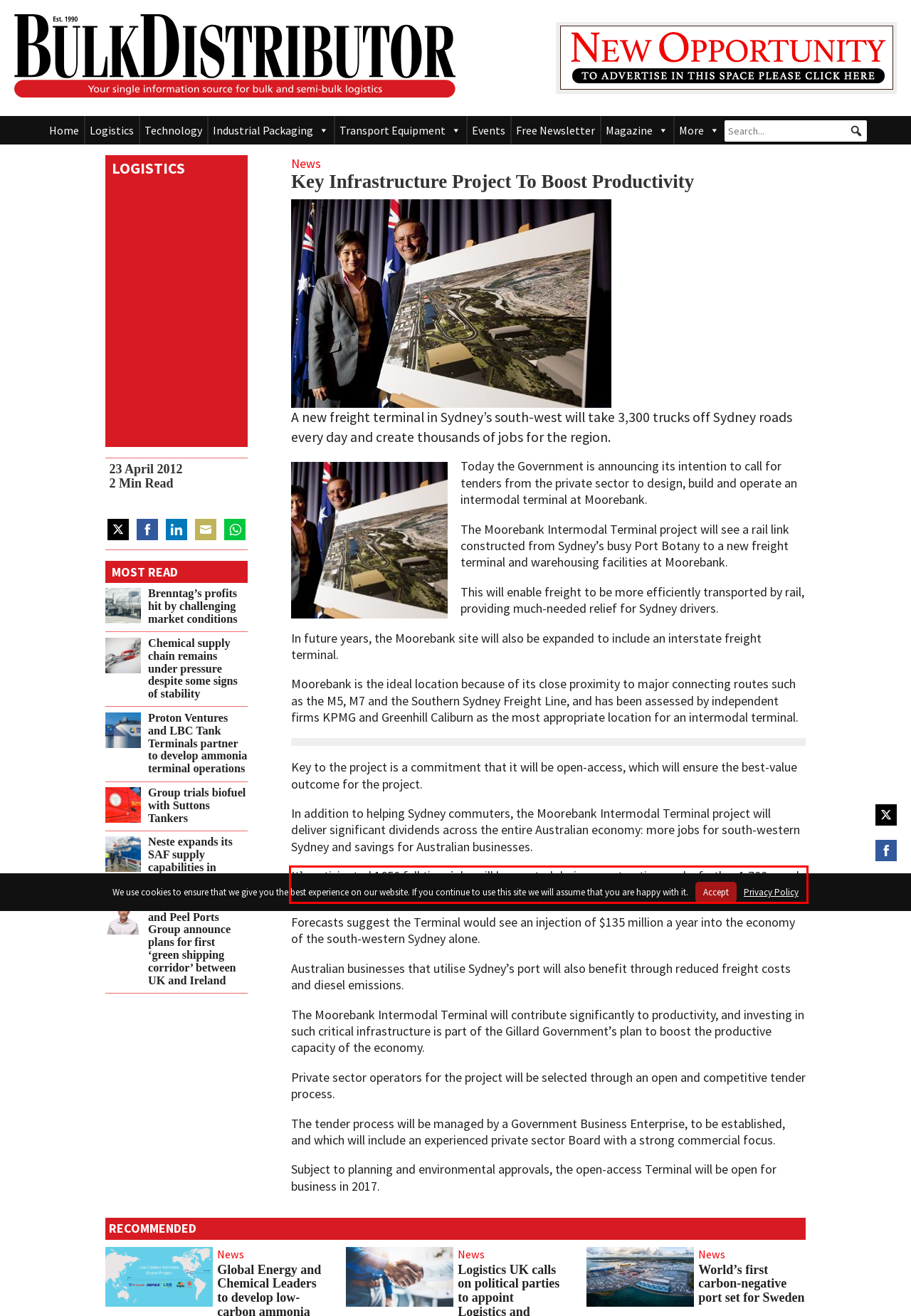Examine the webpage screenshot and use OCR to obtain the text inside the red bounding box.

It’s anticipated 1650 full time jobs will be created during construction, and a further 1,700 people could be employed in the Liverpool region once the project is up and running.